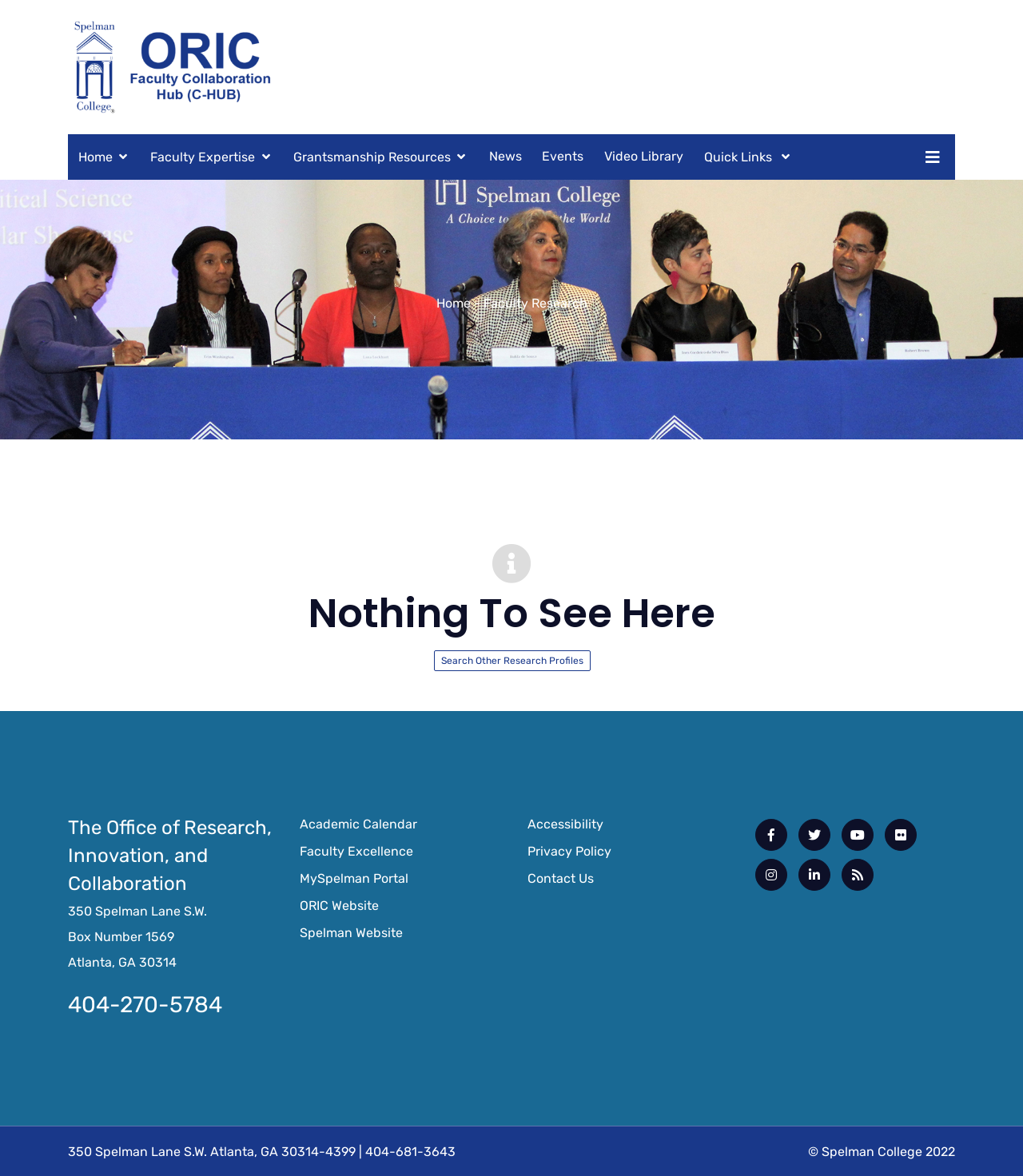Provide a one-word or short-phrase response to the question:
What is the purpose of the 'Grantsmanship Resources' button?

To access grantsmanship resources